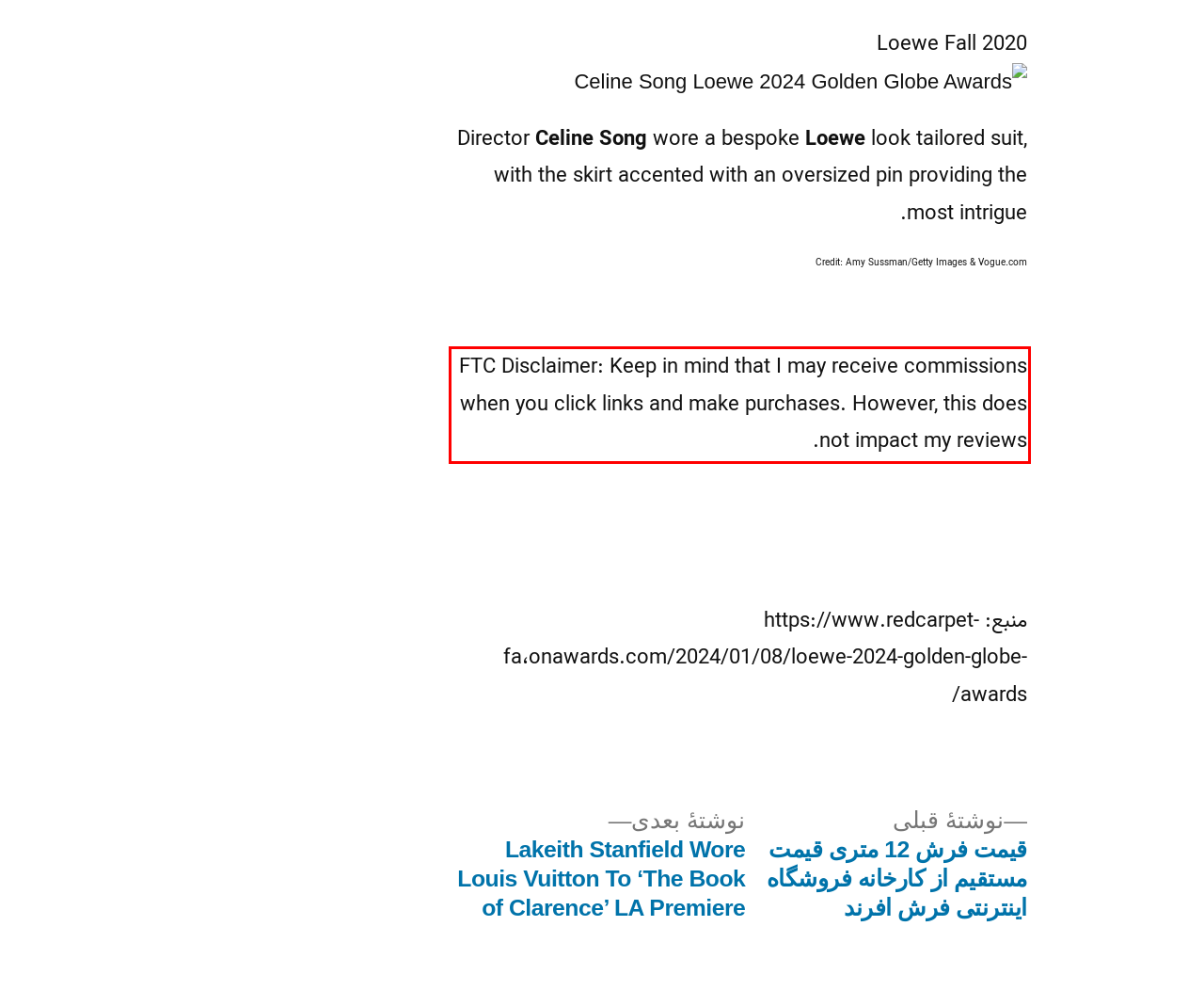Identify and transcribe the text content enclosed by the red bounding box in the given screenshot.

FTC Disclaimer: Keep in mind that I may receive commissions when you click links and make purchases. However, this does not impact my reviews.